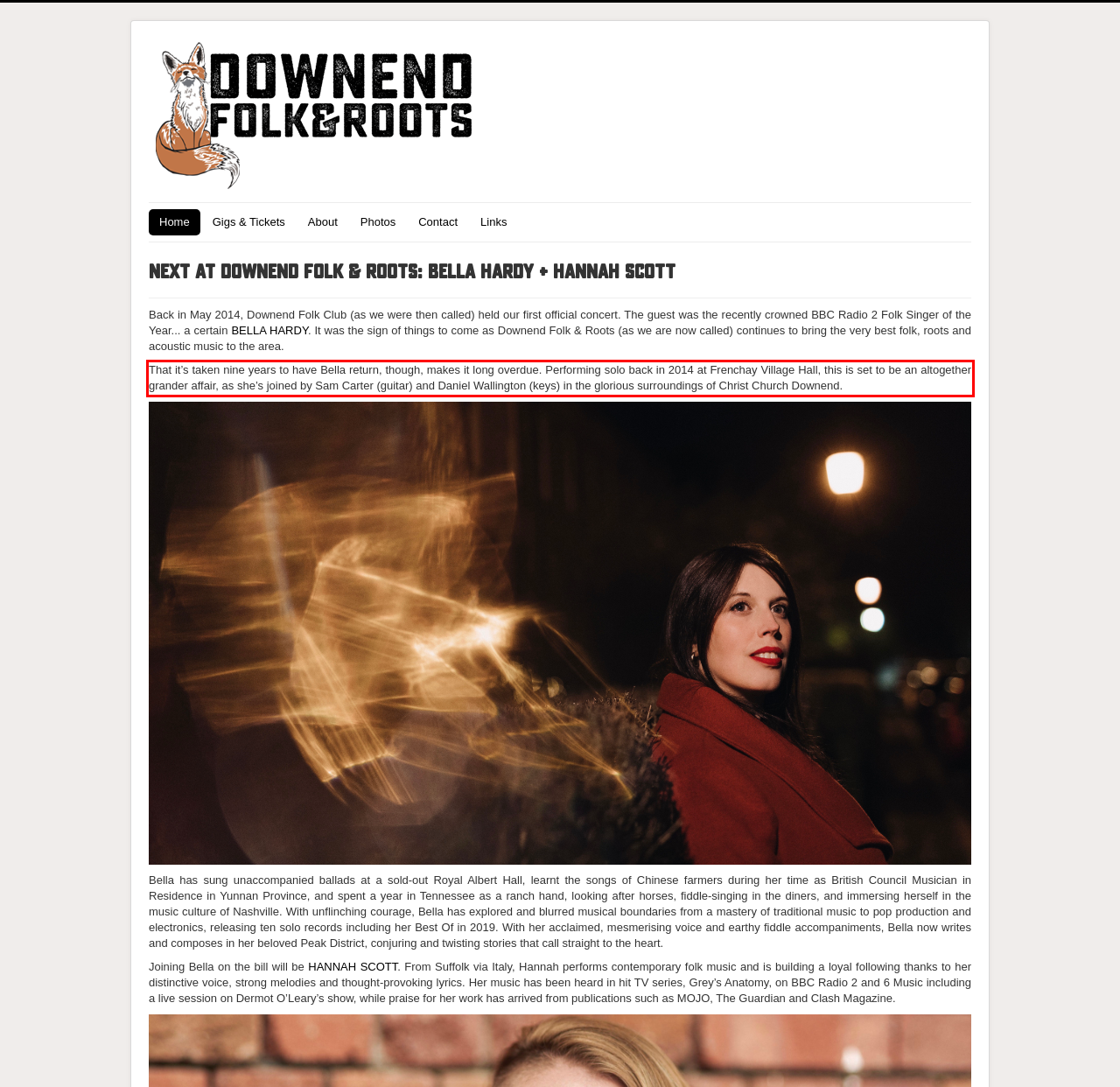Please identify and extract the text from the UI element that is surrounded by a red bounding box in the provided webpage screenshot.

That it’s taken nine years to have Bella return, though, makes it long overdue. Performing solo back in 2014 at Frenchay Village Hall, this is set to be an altogether grander affair, as she’s joined by Sam Carter (guitar) and Daniel Wallington (keys) in the glorious surroundings of Christ Church Downend.